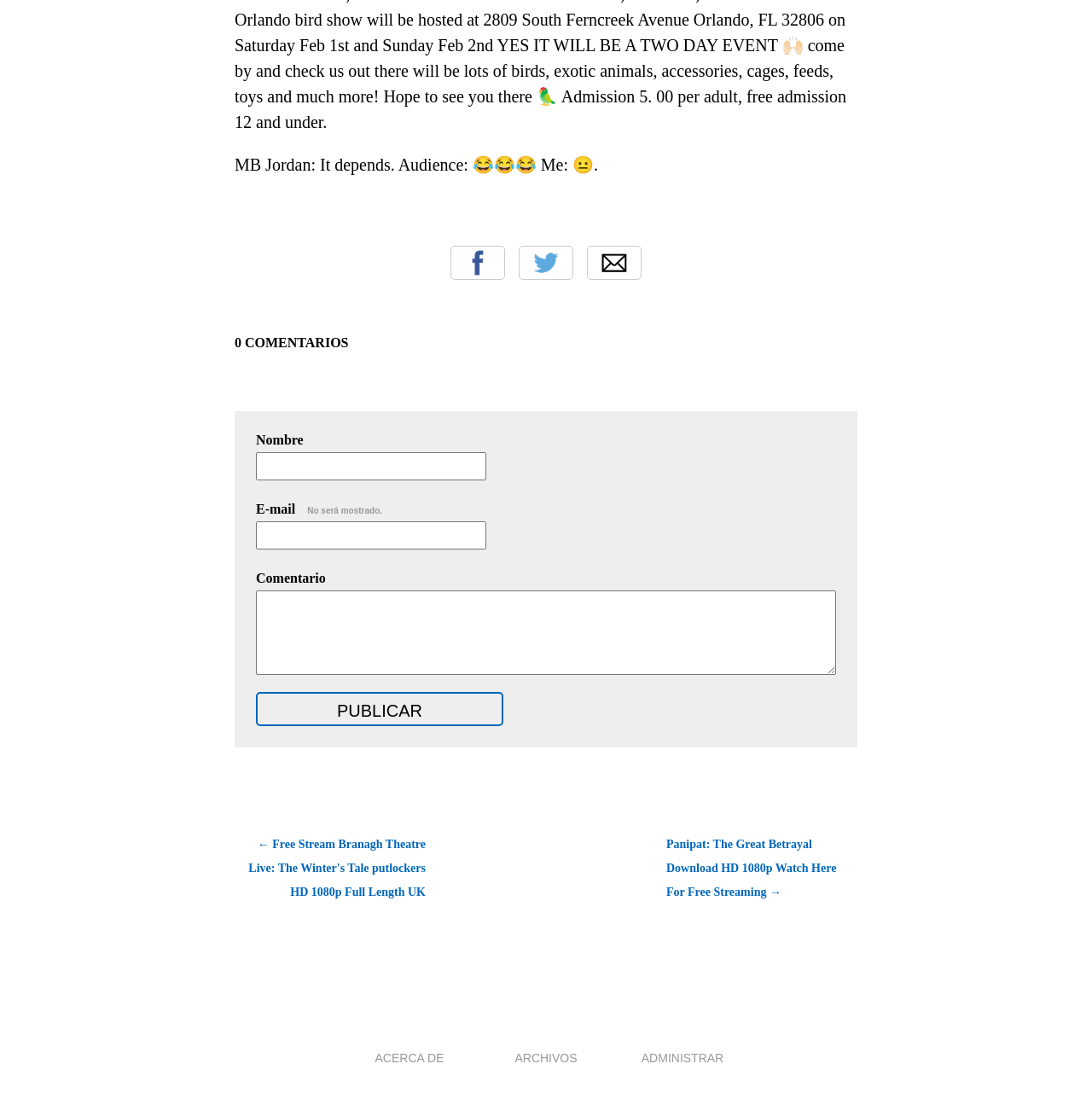Determine the bounding box coordinates for the region that must be clicked to execute the following instruction: "Write a comment".

[0.234, 0.541, 0.766, 0.618]